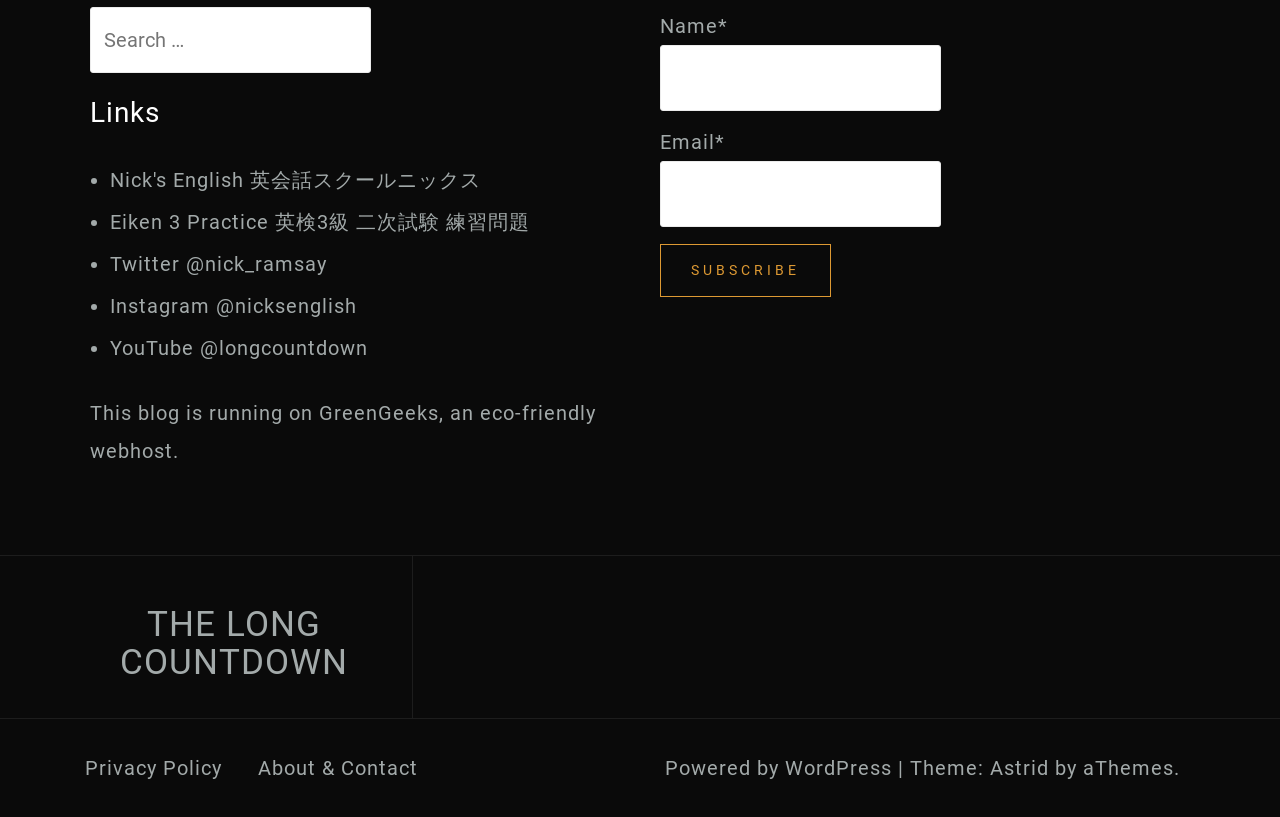What is required to subscribe?
Refer to the screenshot and deliver a thorough answer to the question presented.

The subscription form has two input fields labeled 'Name*' and 'Email*', both marked as required. This suggests that the user needs to provide their name and email address to subscribe.